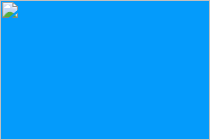Please reply to the following question using a single word or phrase: 
Who took the photograph?

Rachel Pressley